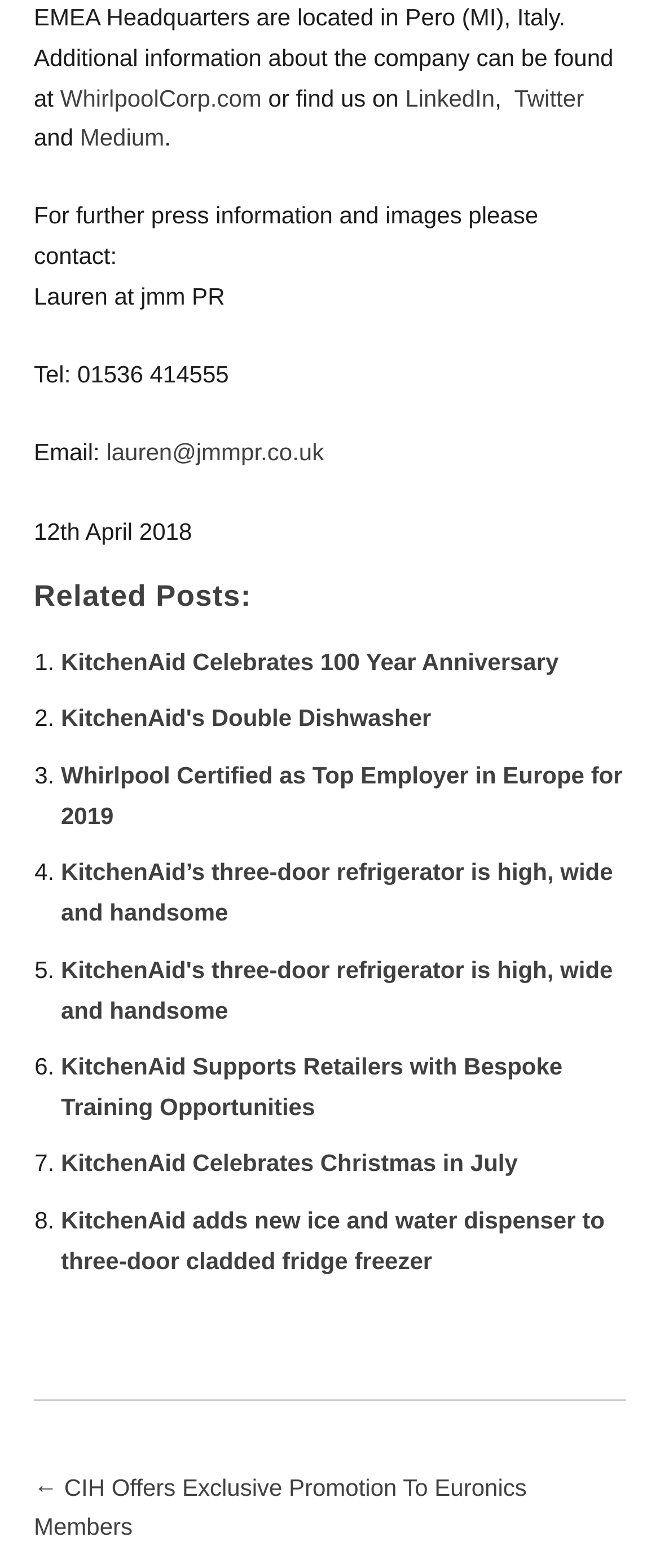Please specify the coordinates of the bounding box for the element that should be clicked to carry out this instruction: "View previous post". The coordinates must be four float numbers between 0 and 1, formatted as [left, top, right, bottom].

[0.051, 0.94, 0.798, 0.983]